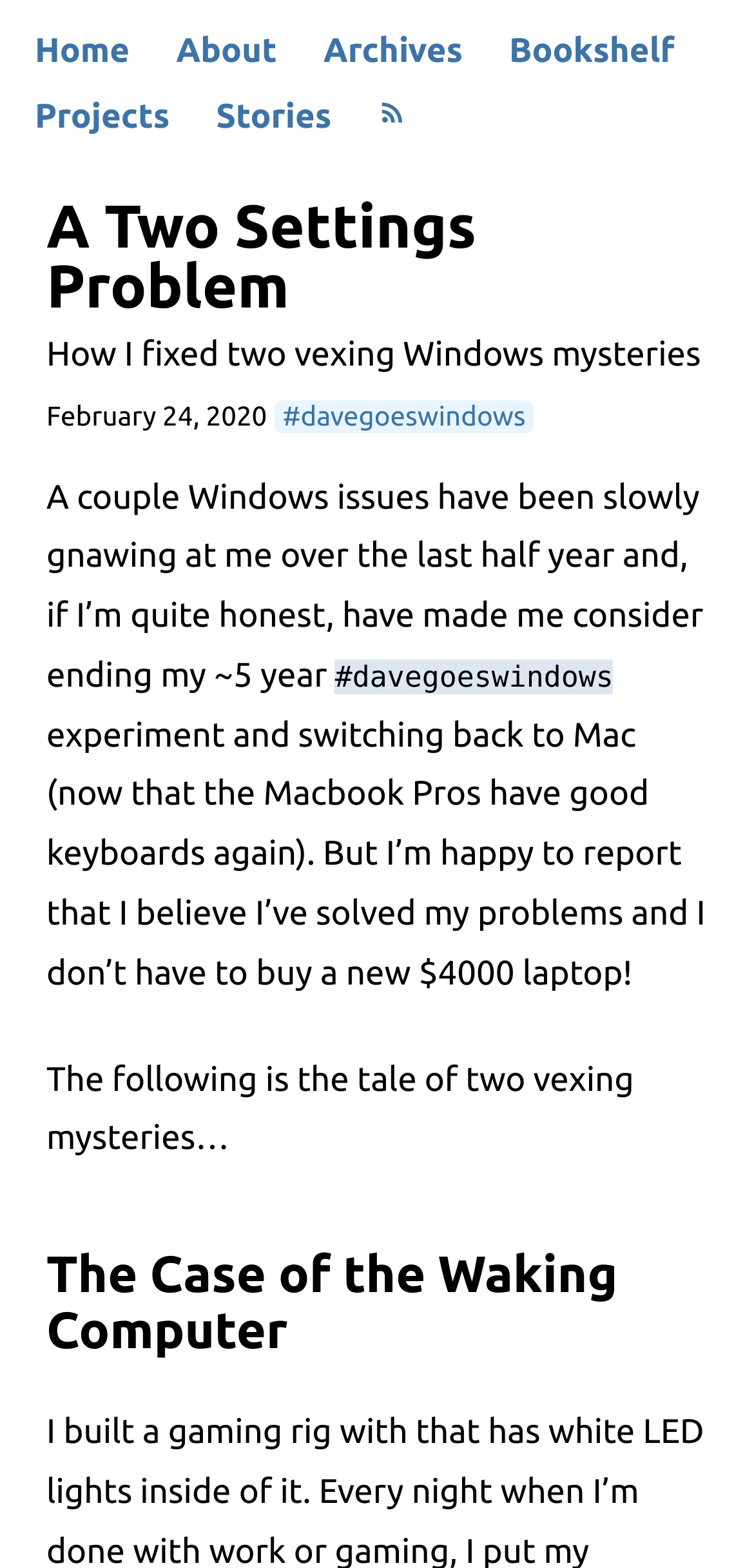Identify the bounding box coordinates of the region that should be clicked to execute the following instruction: "read the story".

[0.287, 0.063, 0.44, 0.086]